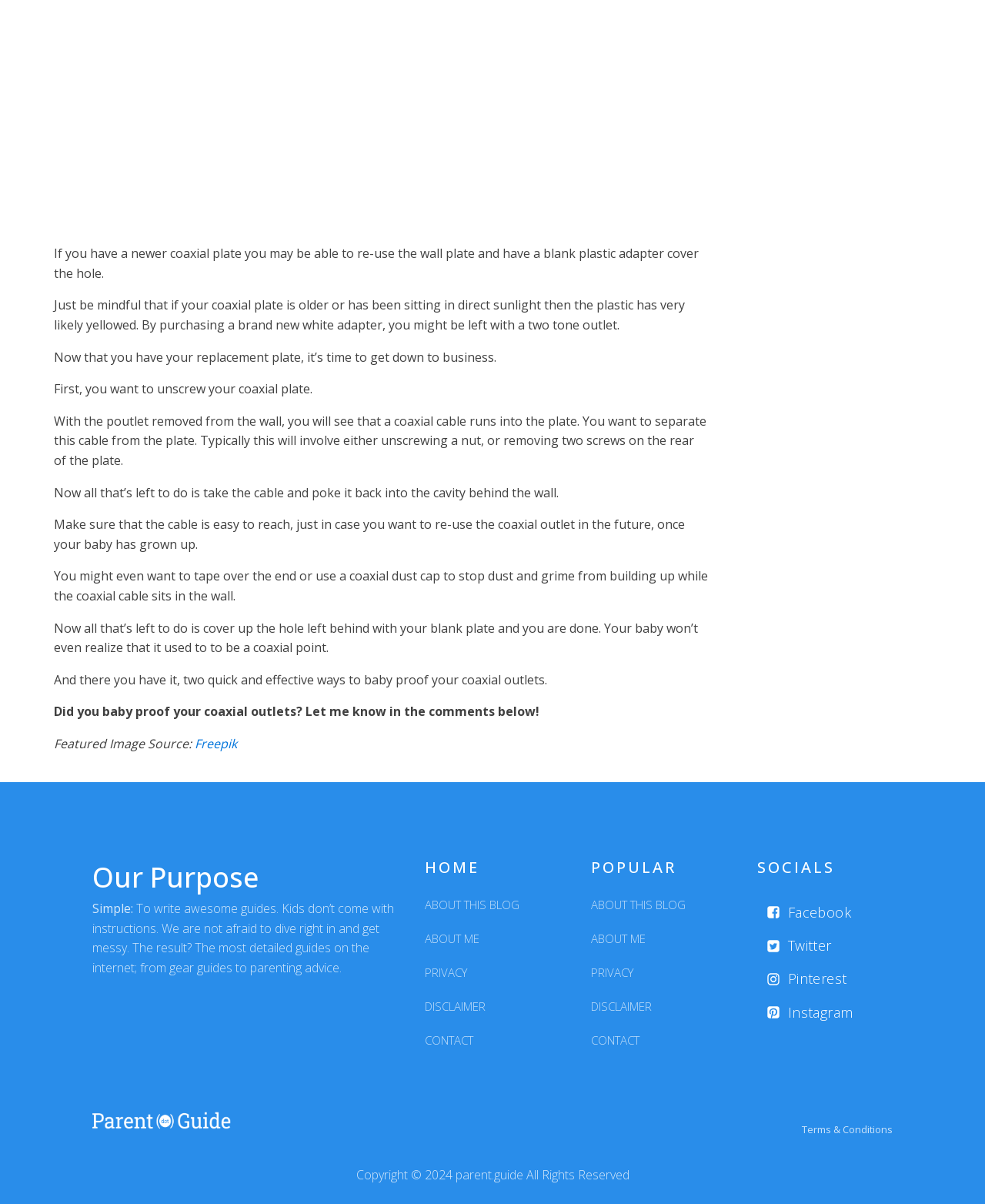Answer with a single word or phrase: 
What is the purpose of the website?

Parenting guides